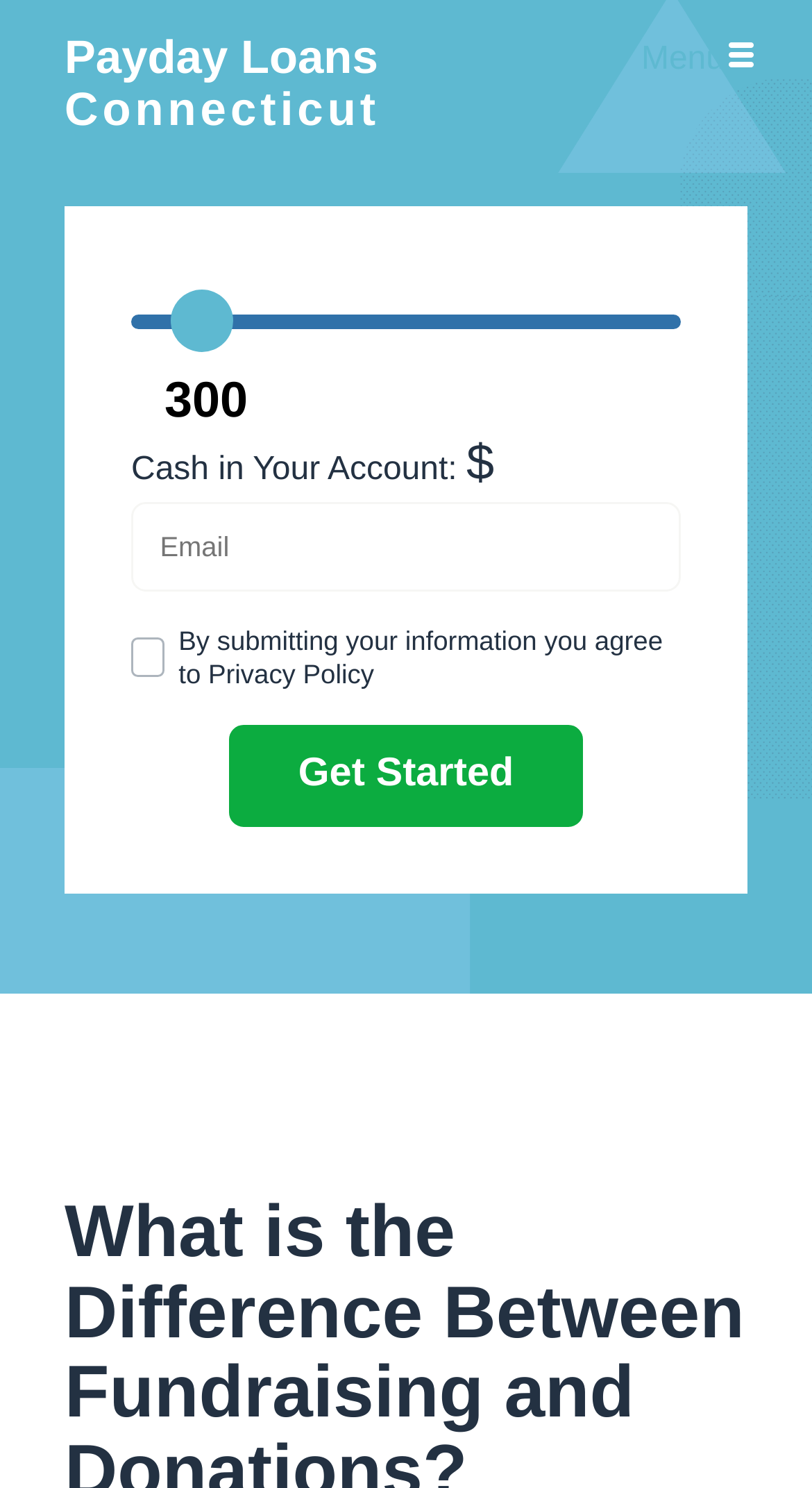What is the orientation of the slider?
Carefully analyze the image and provide a detailed answer to the question.

The slider has an orientation attribute set to 'horizontal', indicating that it is a horizontal slider.